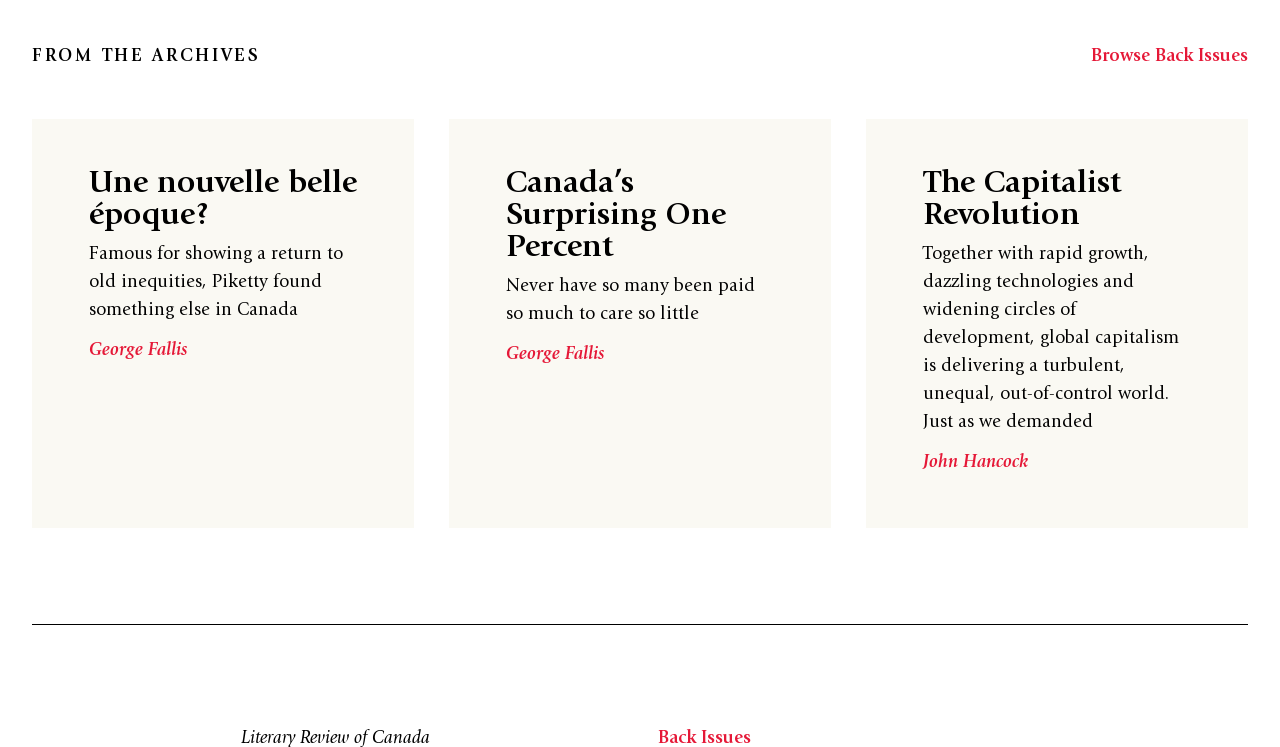Determine the bounding box coordinates for the HTML element mentioned in the following description: "John Hancock". The coordinates should be a list of four floats ranging from 0 to 1, represented as [left, top, right, bottom].

[0.721, 0.608, 0.803, 0.632]